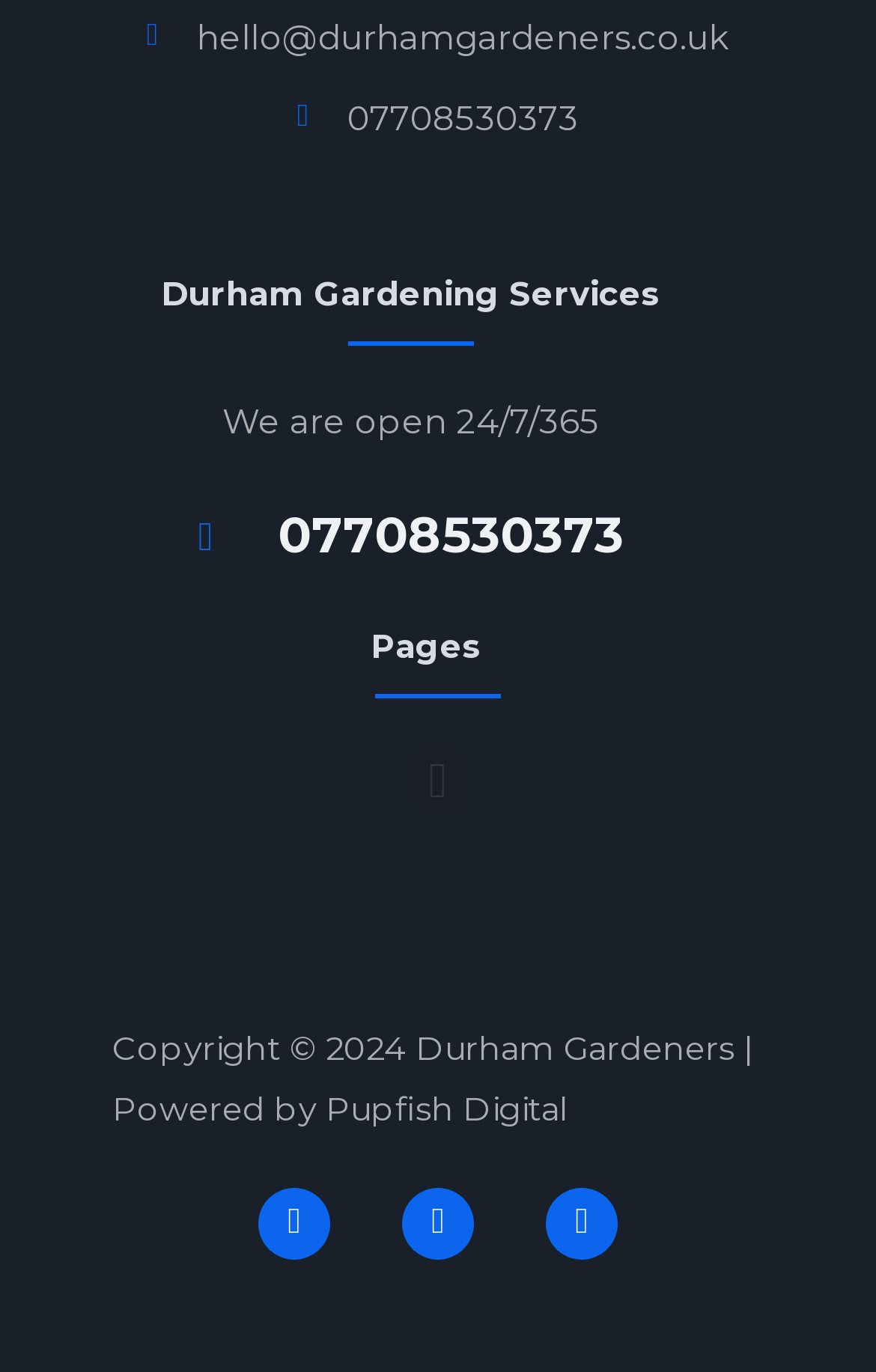Is the menu toggle button expanded?
Answer the question with a single word or phrase by looking at the picture.

No